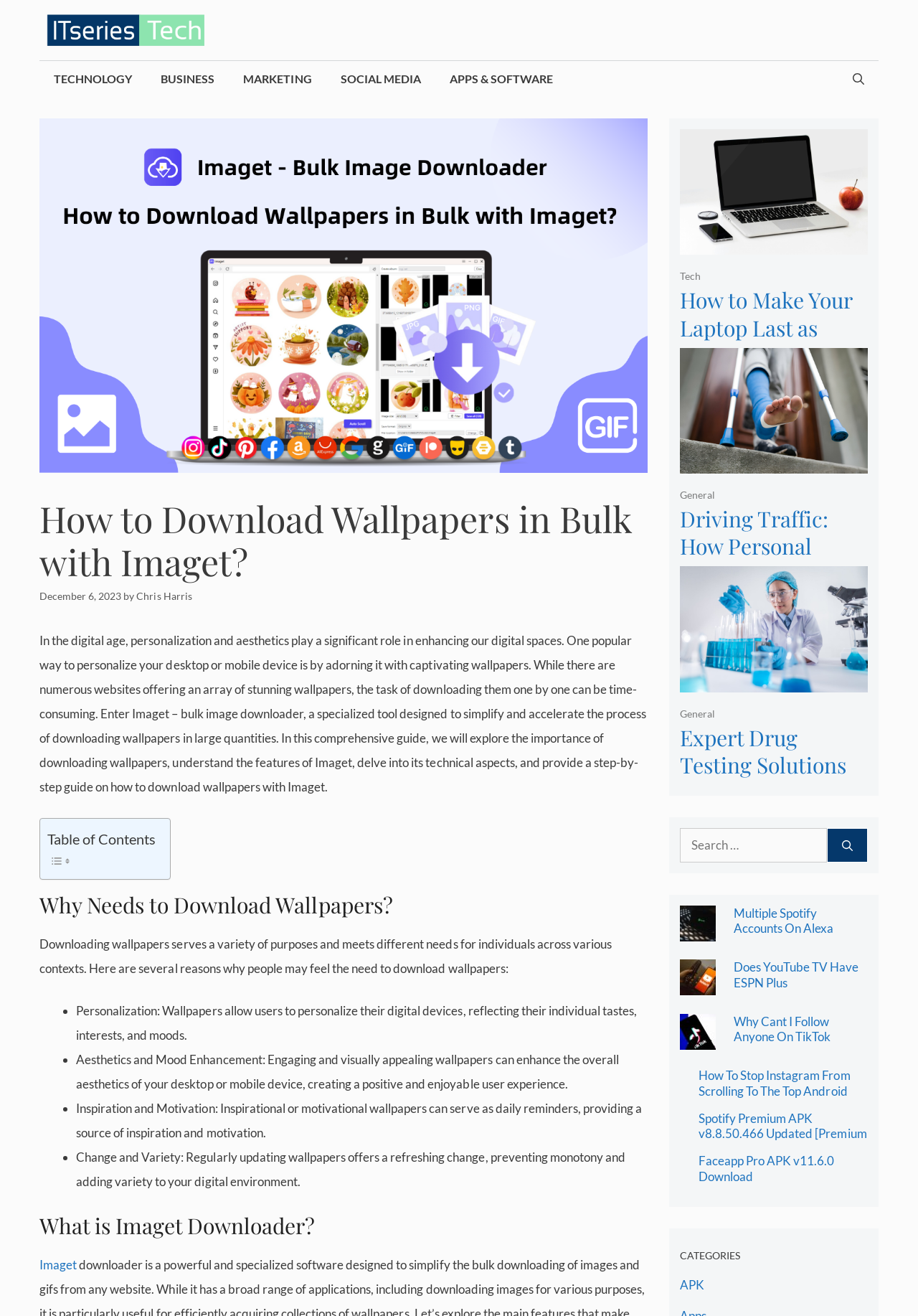Determine the bounding box coordinates for the clickable element required to fulfill the instruction: "Open the 'Open Search Bar' link". Provide the coordinates as four float numbers between 0 and 1, i.e., [left, top, right, bottom].

[0.913, 0.046, 0.957, 0.074]